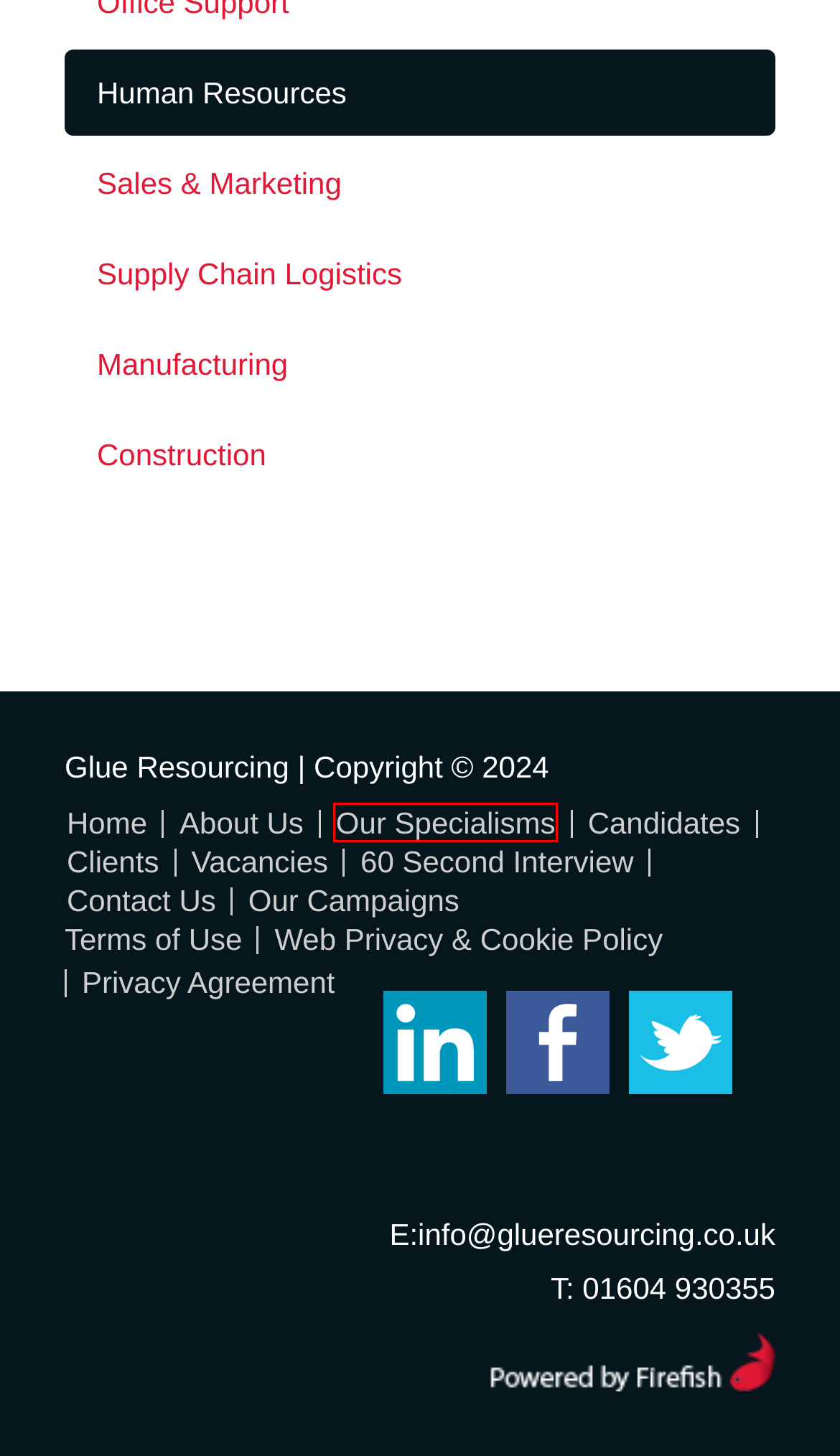You are looking at a screenshot of a webpage with a red bounding box around an element. Determine the best matching webpage description for the new webpage resulting from clicking the element in the red bounding box. Here are the descriptions:
A. About Us
B. Vacancies
C. Contact Us: 01327 349584
D. Candidates
E. Our Specialisms
F. 60 Second Interview
G. Supply Chain Logistics
H. Terms of Use

E